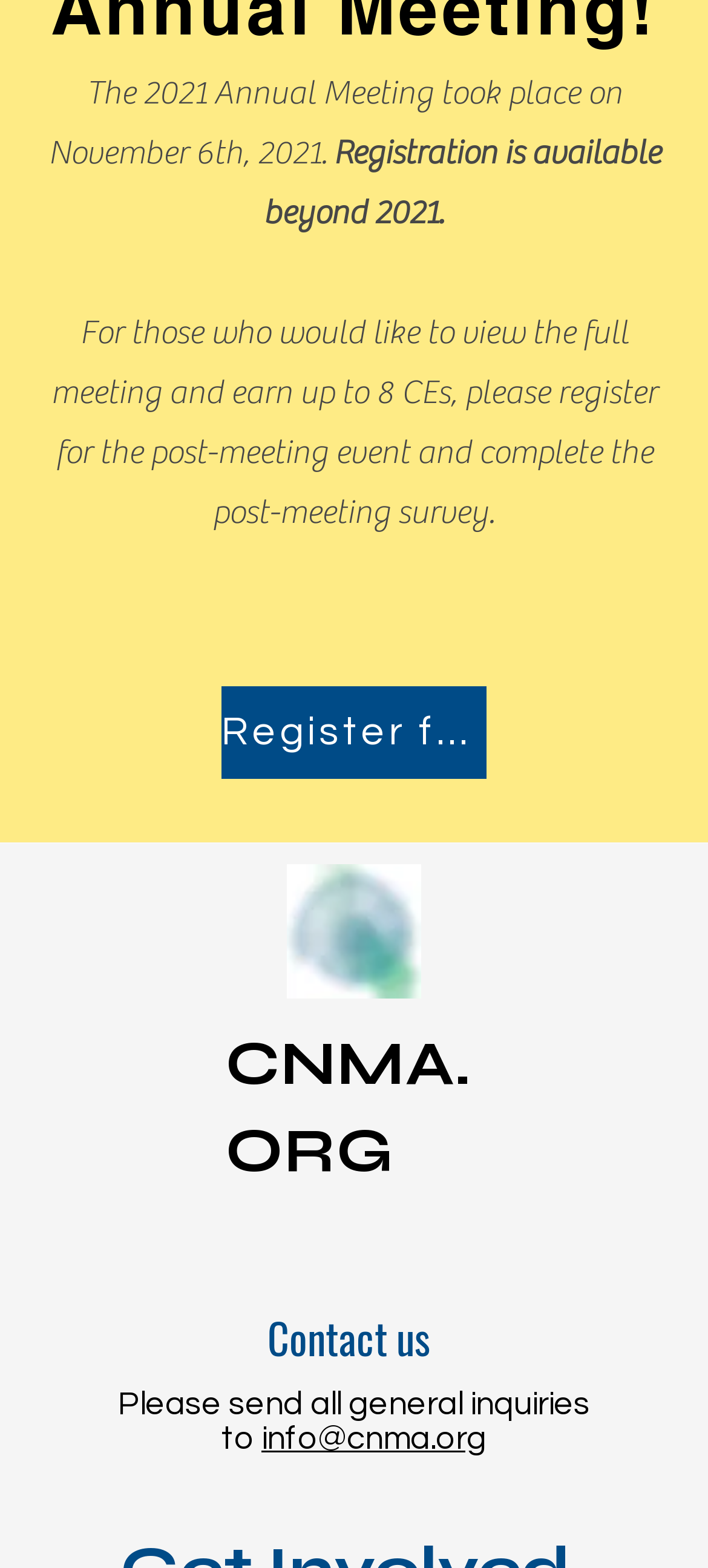Locate the bounding box coordinates of the clickable region to complete the following instruction: "Donate."

[0.149, 0.731, 0.669, 0.78]